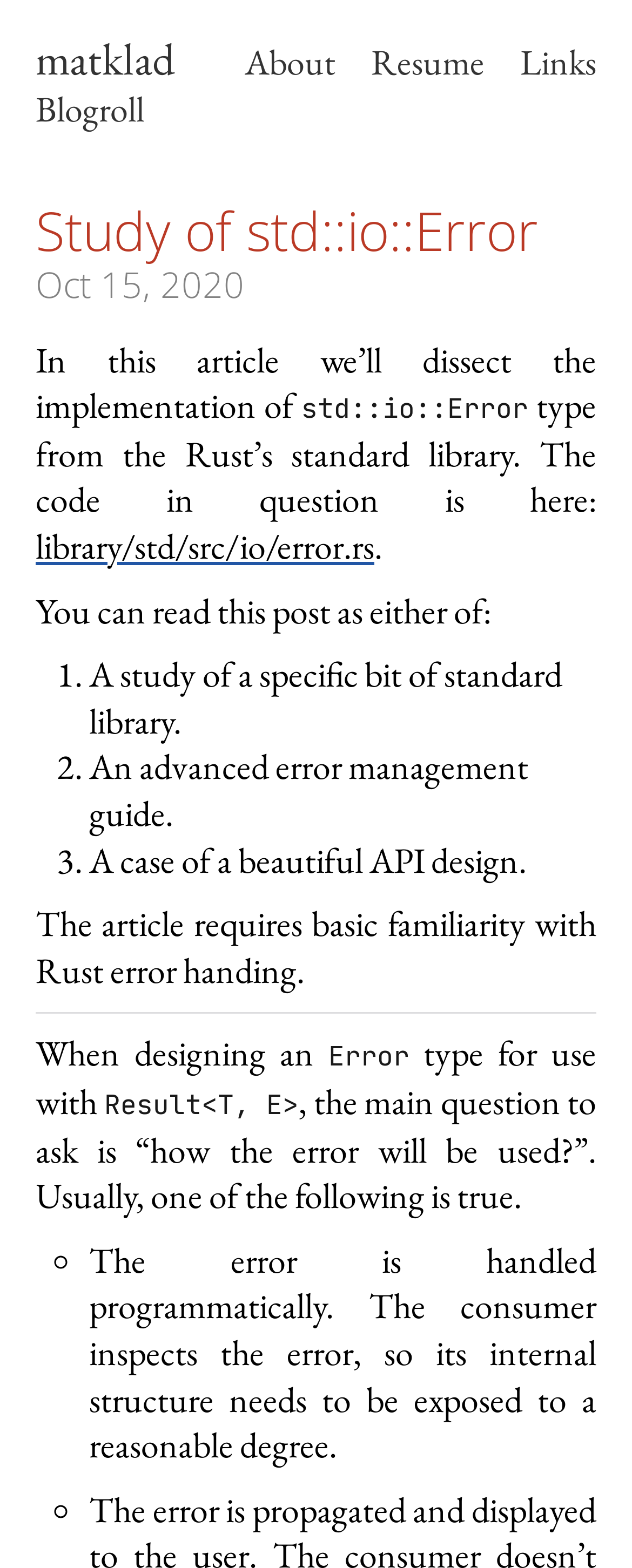Reply to the question with a brief word or phrase: What are the possible ways to read this post?

Three ways